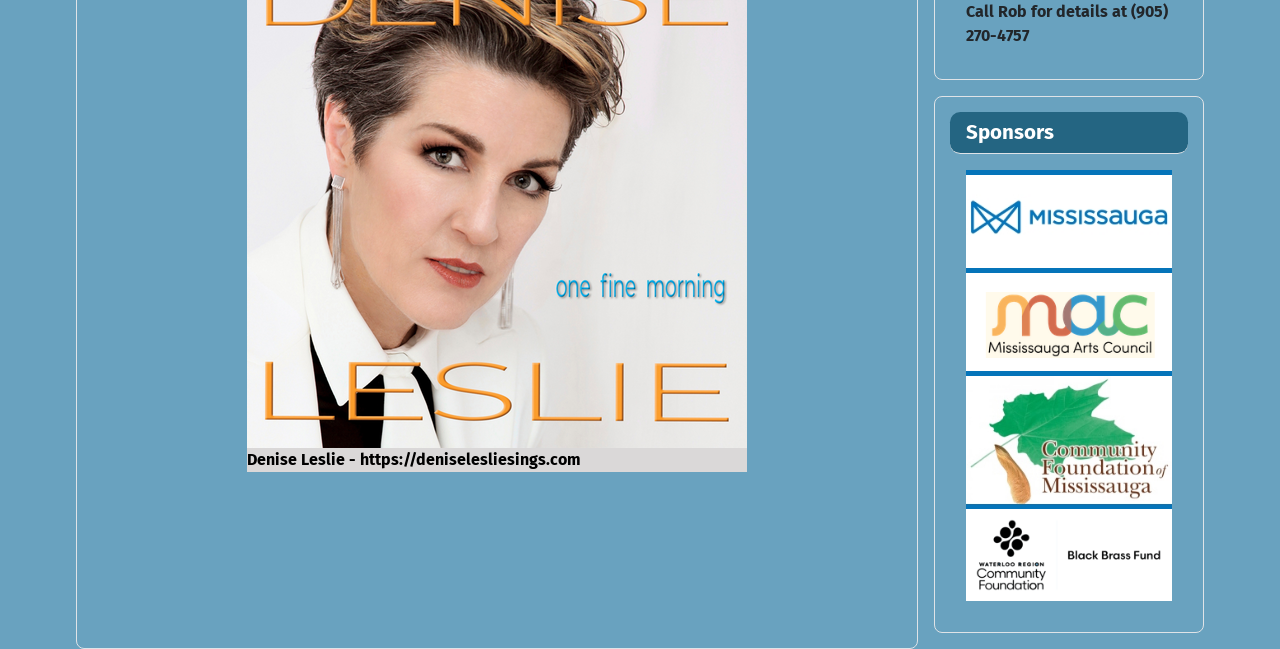What is the location associated with the first sponsor?
Please provide a single word or phrase as your answer based on the screenshot.

Mississauga